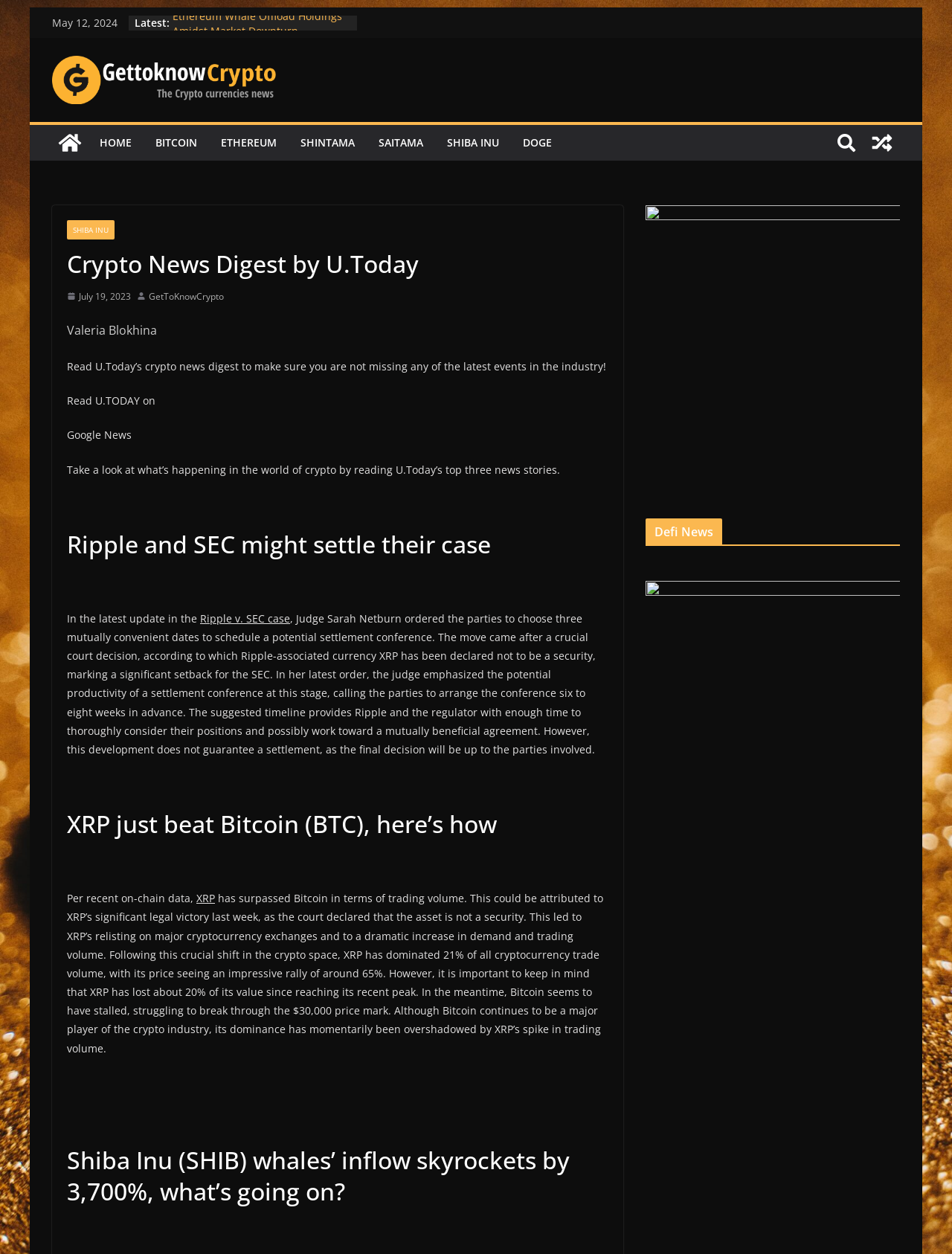Please pinpoint the bounding box coordinates for the region I should click to adhere to this instruction: "Go to the Bitcoin page".

[0.163, 0.106, 0.207, 0.122]